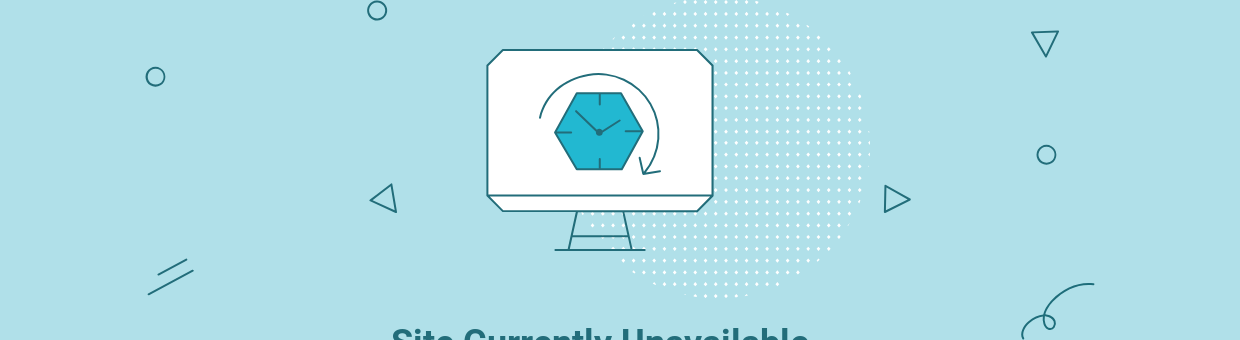Refer to the image and provide an in-depth answer to the question:
What is the color of the backdrop?

The question inquires about the color of the background in the illustration. The caption describes the backdrop as a soothing light blue, which is accented with playful geometric shapes.